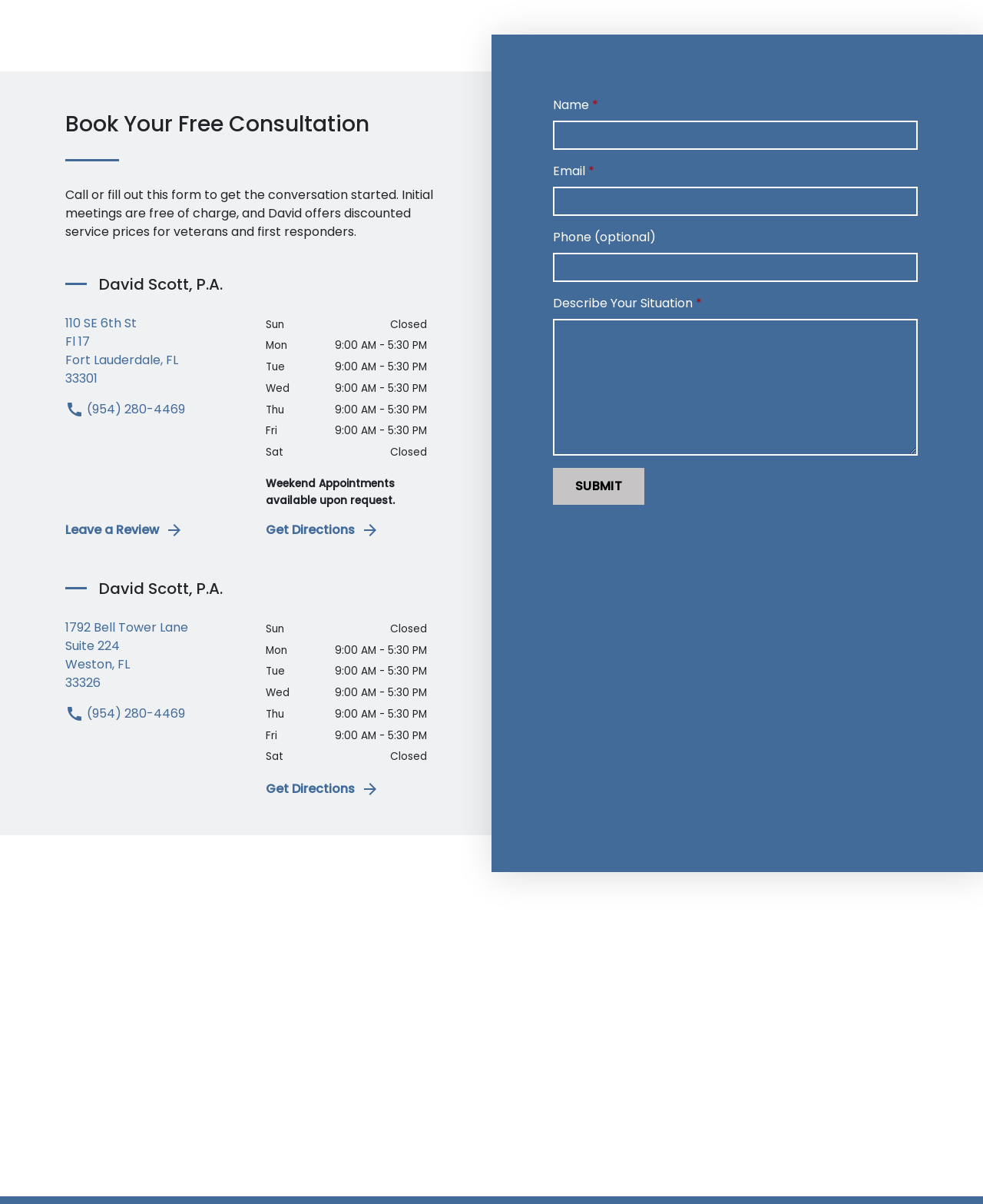What is the purpose of the form on the webpage?
Respond to the question with a well-detailed and thorough answer.

The form on the webpage is used to book a free consultation with the attorney. The heading above the form says 'Book Your Free Consultation', and the form asks for the user's name, email, phone number, and a description of their situation.